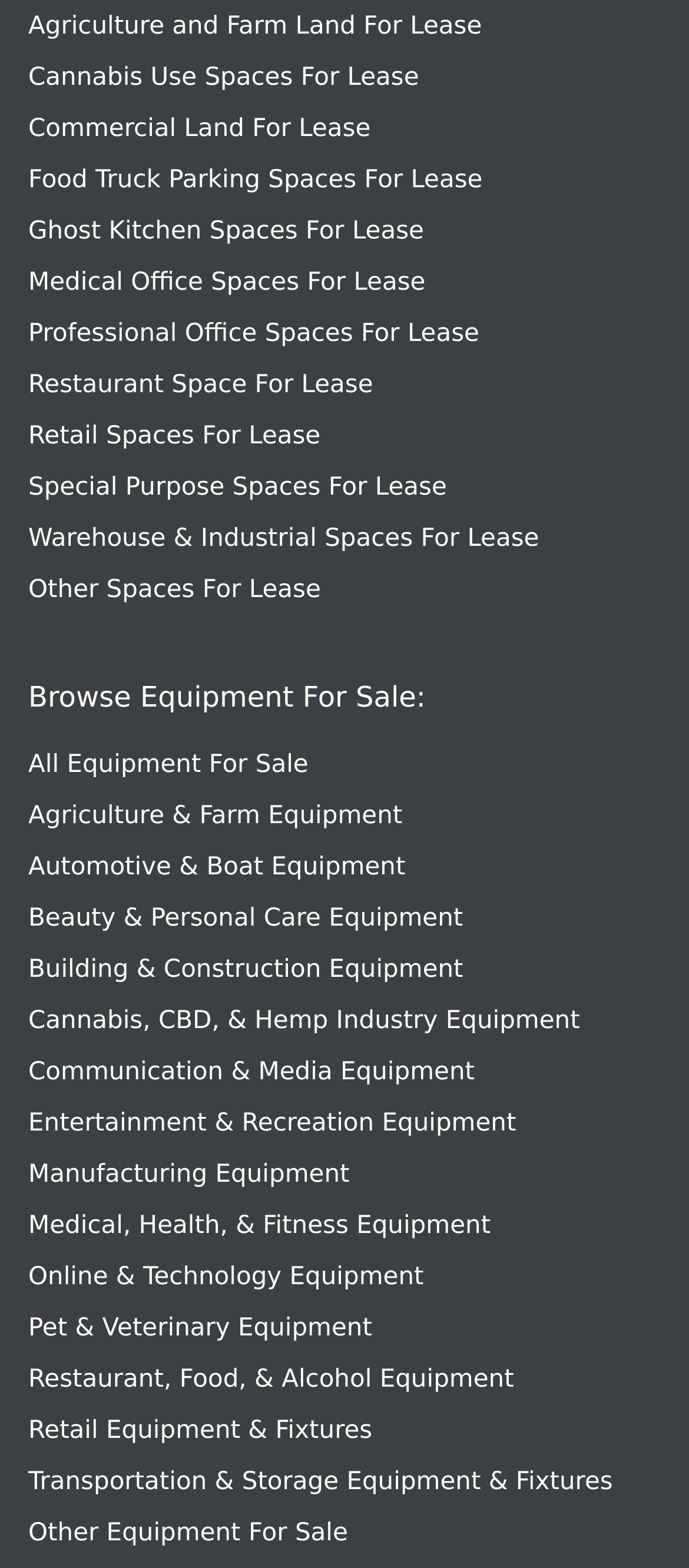Provide a one-word or short-phrase response to the question:
What types of spaces are available for lease?

Various commercial spaces